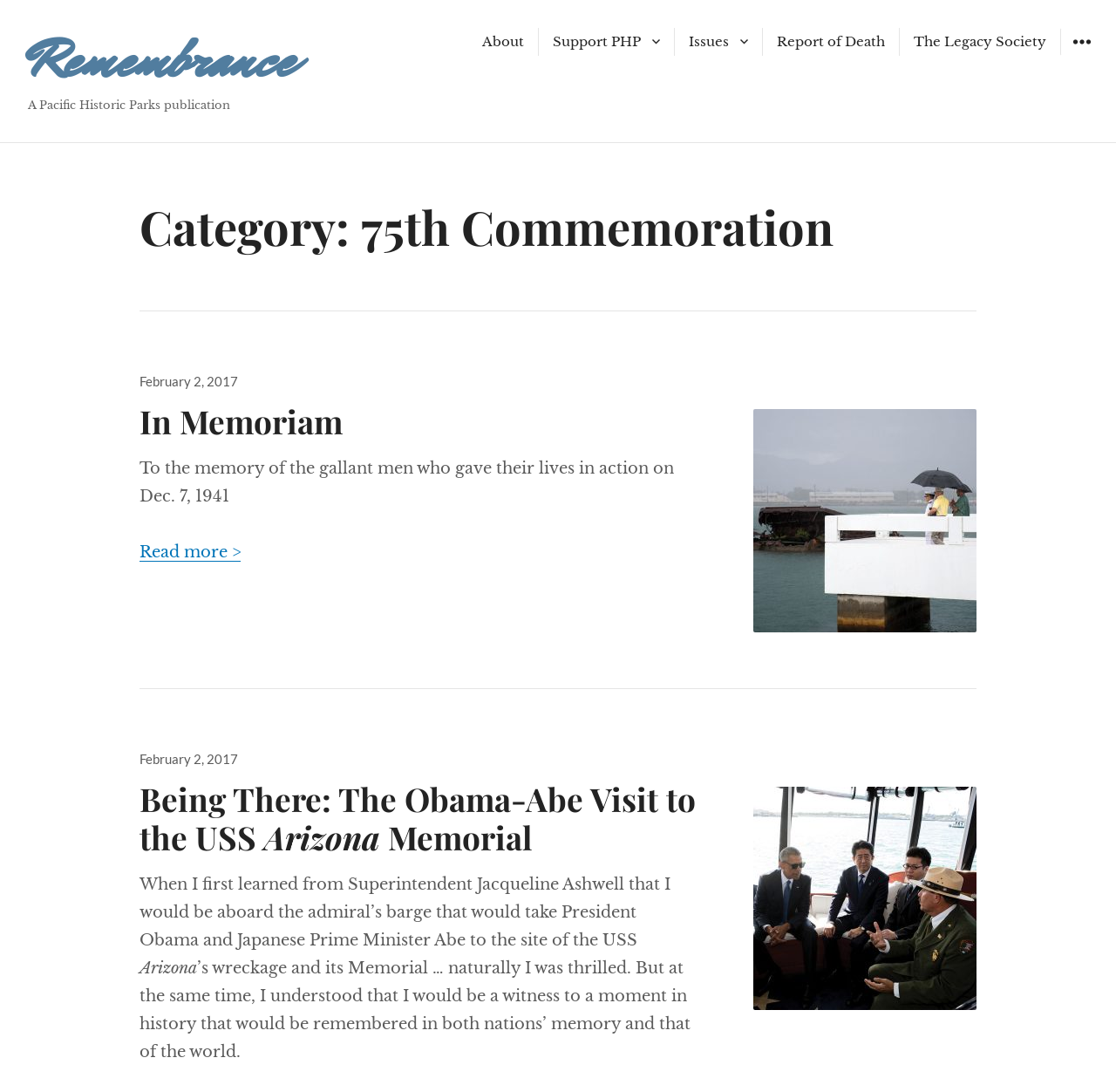What is the principal heading displayed on the webpage?

Category: 75th Commemoration